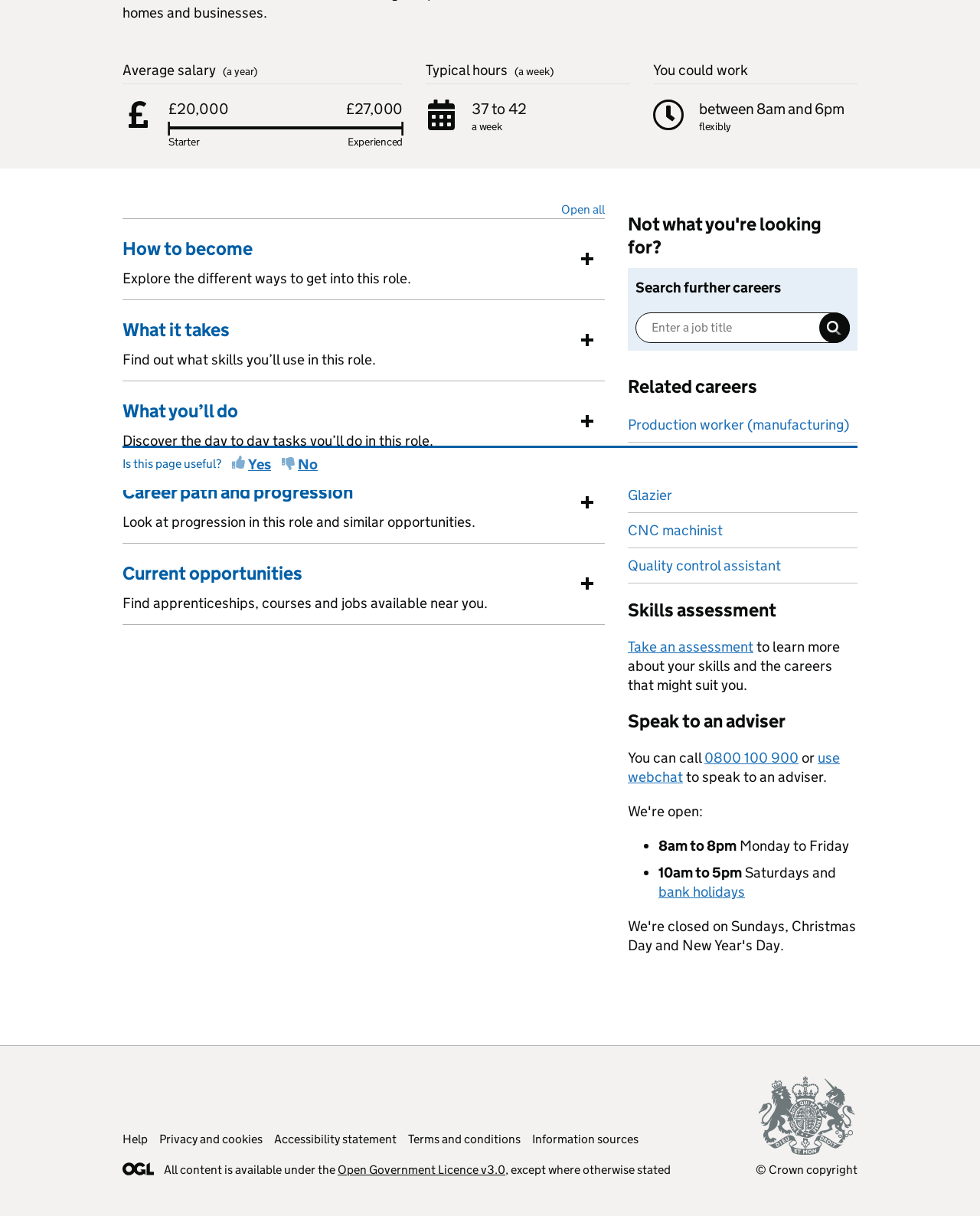Given the description of a UI element: "Information sources", identify the bounding box coordinates of the matching element in the webpage screenshot.

[0.543, 0.93, 0.652, 0.942]